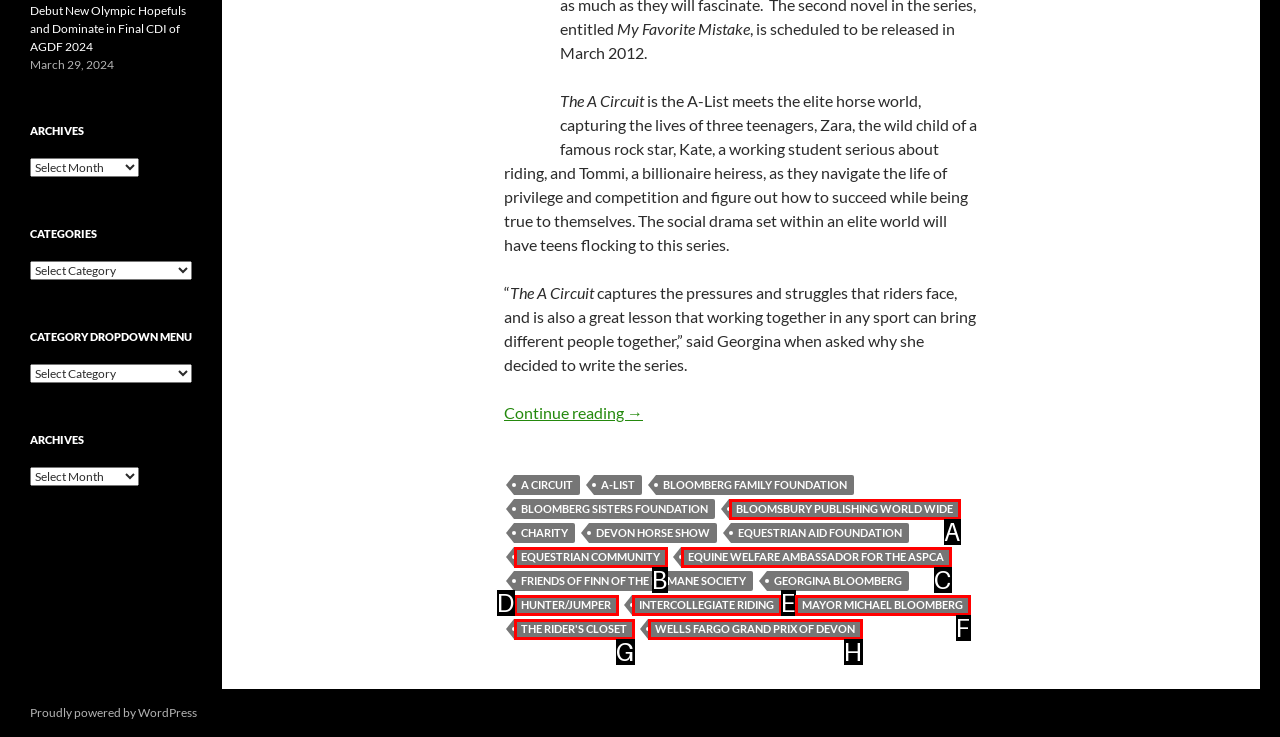Using the given description: Συγγραφείς, identify the HTML element that corresponds best. Answer with the letter of the correct option from the available choices.

None